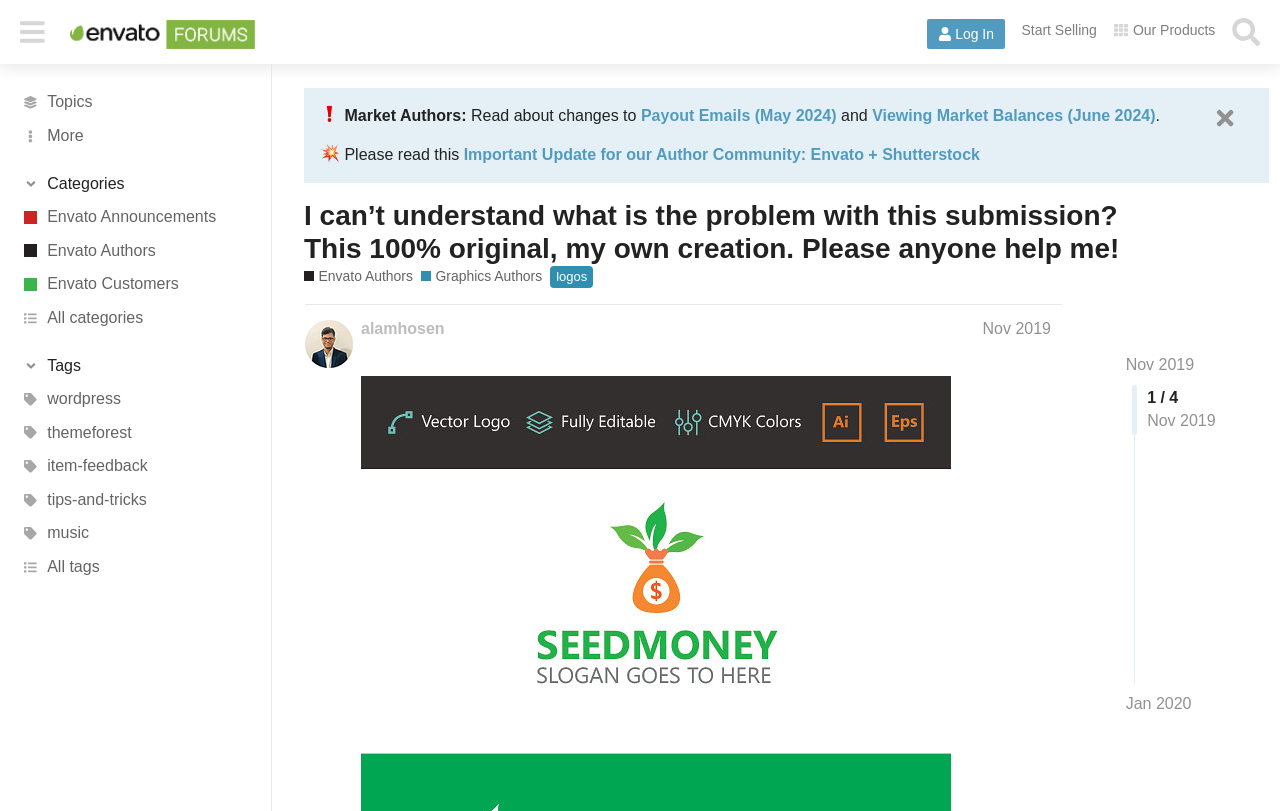How many pages are there in the discussion?
Offer a detailed and exhaustive answer to the question.

I determined the answer by looking at the pagination section at the bottom of the webpage, where I found a text '1 / 4', which suggests that there are 4 pages in the discussion.